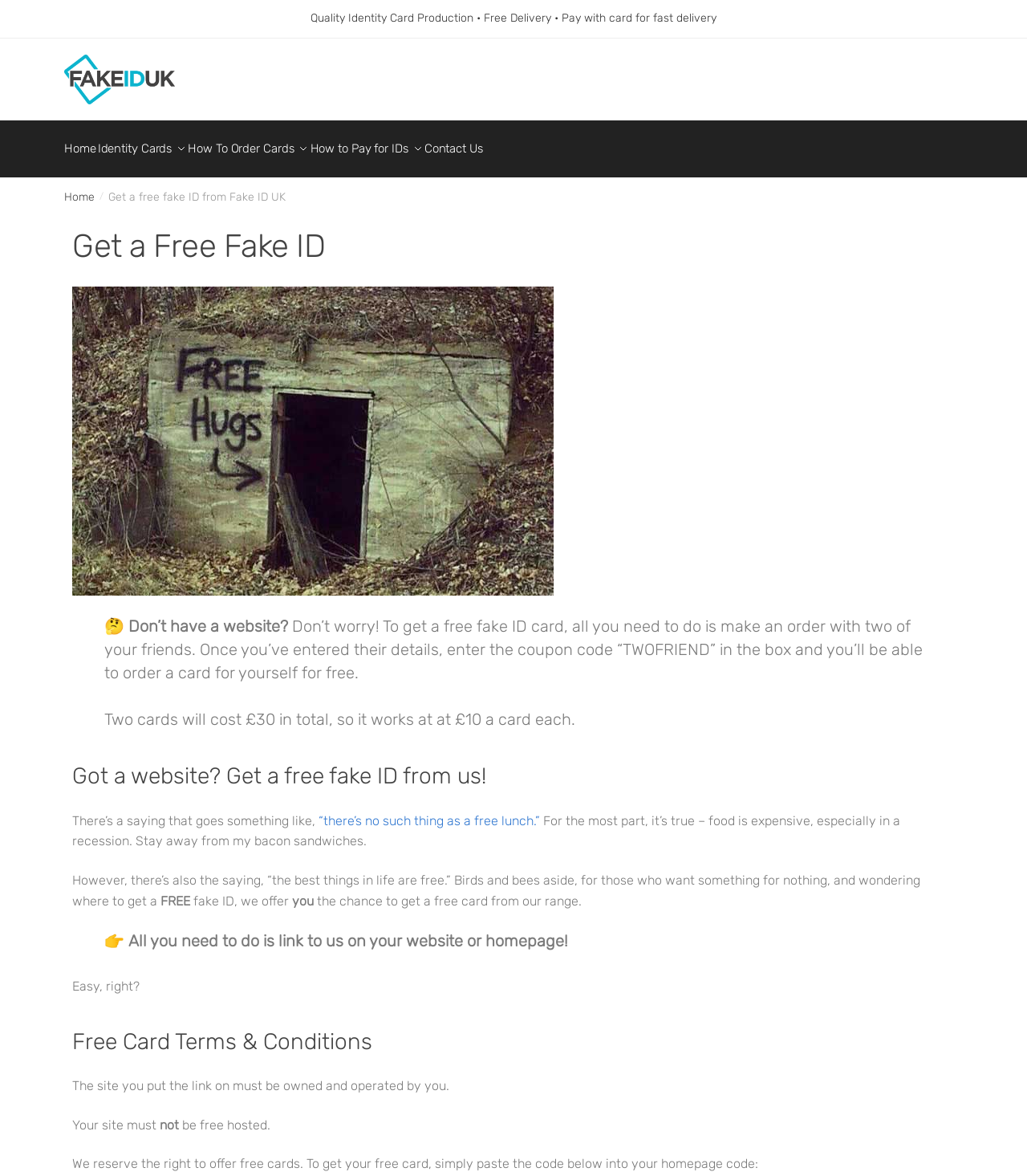Determine the bounding box coordinates of the region that needs to be clicked to achieve the task: "Click on the 'How To Order Cards' link".

[0.199, 0.102, 0.328, 0.143]